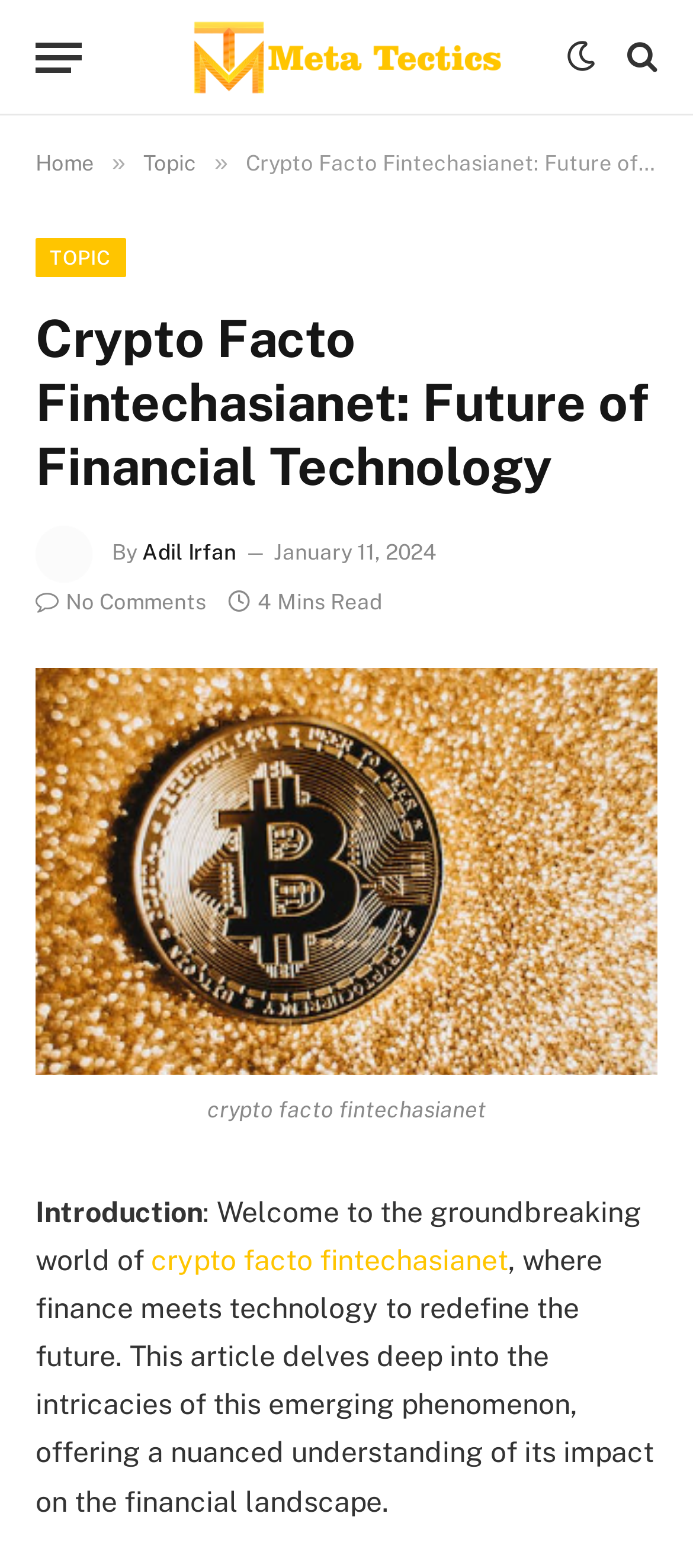Using the details from the image, please elaborate on the following question: Who is the author of the article?

I found the author's name by looking at the text next to the 'By' label, which is 'Adil Irfan'. This text is located below the main heading and above the time stamp.